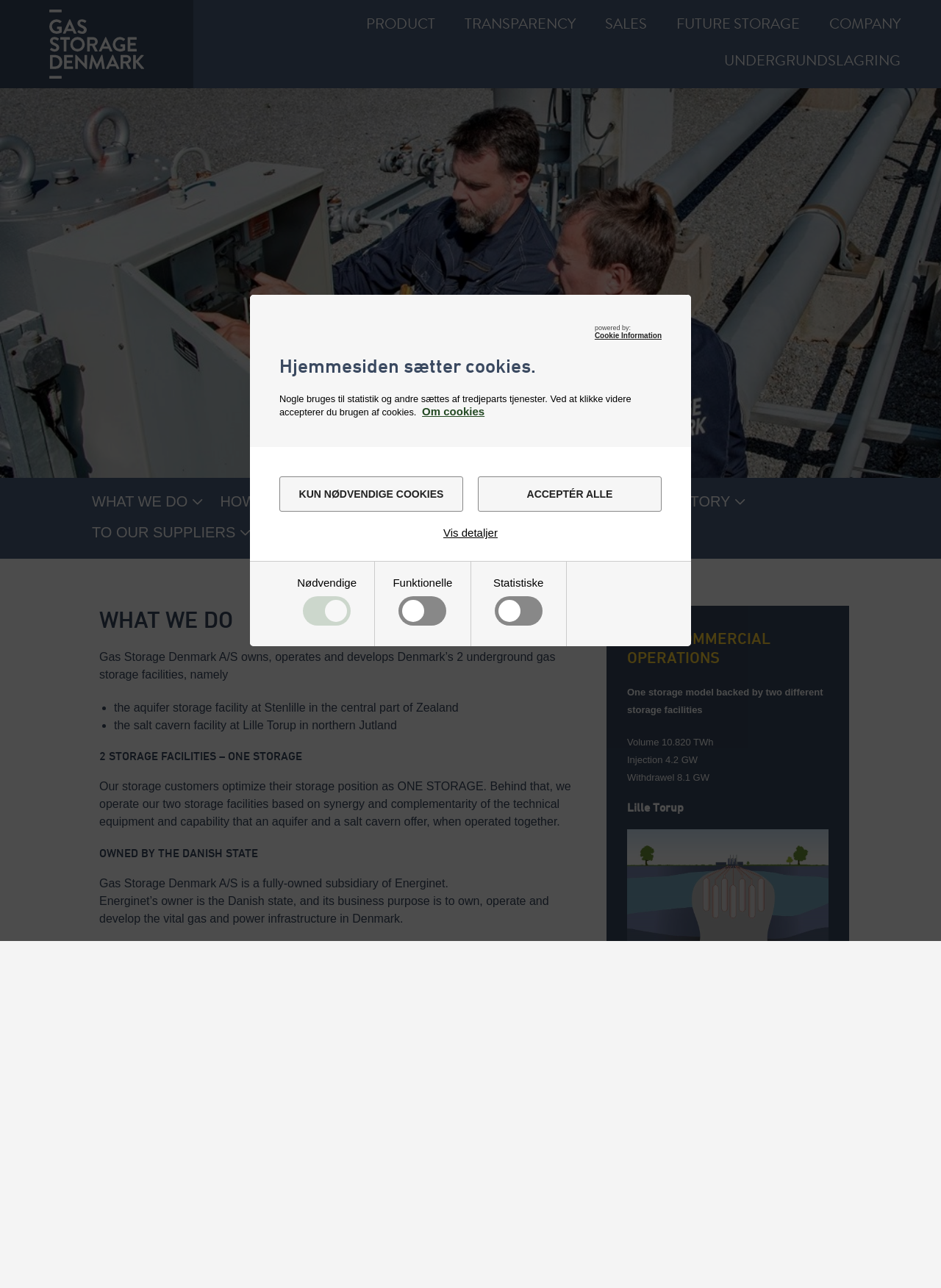Please provide a comprehensive response to the question based on the details in the image: What is the name of the facility located in northern Jutland?

The webpage mentions that Gas Storage Denmark A/S owns and operates the salt cavern facility at Lille Torup in northern Jutland.